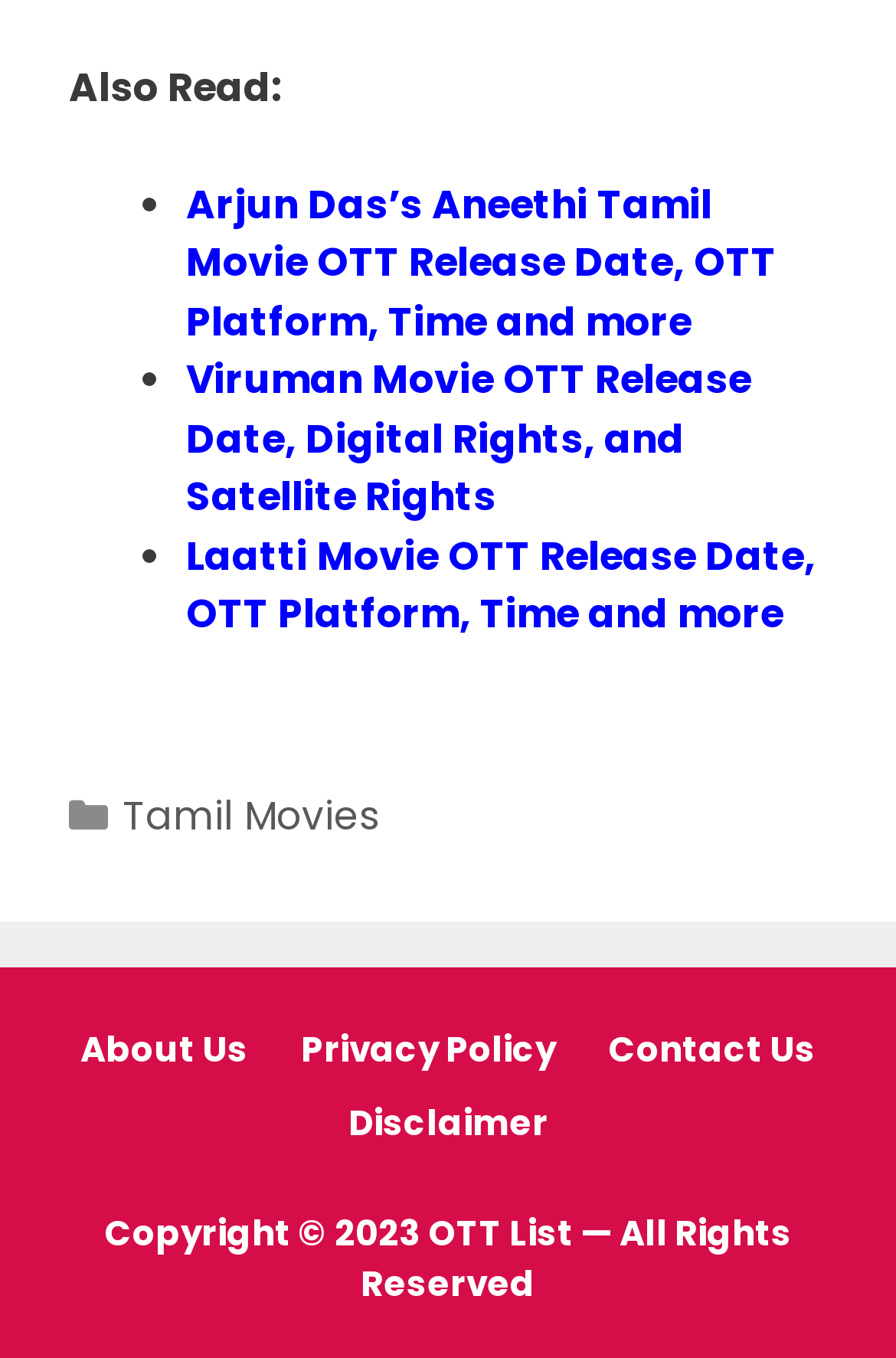What is the year mentioned in the copyright section?
Provide a comprehensive and detailed answer to the question.

I found the copyright section at the bottom of the webpage and noticed that it mentions the year '2023'.